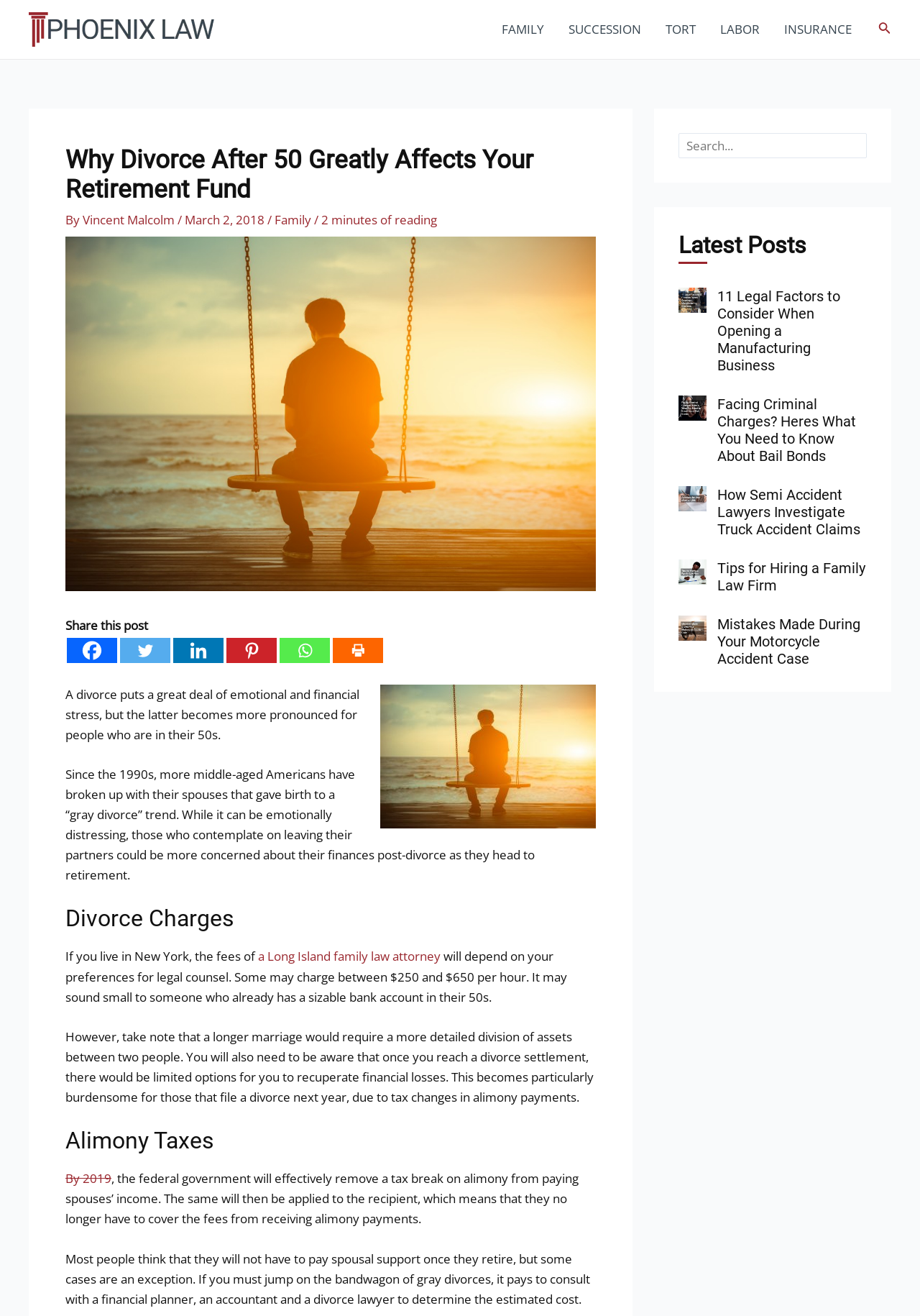Explain the webpage in detail, including its primary components.

This webpage is about the financial repercussions of divorce after 50, also known as "gray divorce." At the top left corner, there is a logo of Phoenix Law, and next to it, a navigation menu with five links: FAMILY, SUCCESSION, TORT, LABOR, and INSURANCE. On the top right corner, there is a search icon link.

Below the navigation menu, there is a header section with a heading "Why Divorce After 50 Greatly Affects Your Retirement Fund" and some metadata, including the author's name, date, and categories. Underneath, there is a social media sharing section with links to Facebook, Twitter, Linkedin, Pinterest, Whatsapp, and Print.

The main content of the webpage is divided into several sections. The first section has an image of a lonely man at the beach and a paragraph discussing the emotional and financial stress of divorce, particularly for people in their 50s. The second section has a heading "Divorce Charges" and discusses the fees of a Long Island family law attorney, which can range from $250 to $650 per hour.

The third section has a heading "Alimony Taxes" and explains the tax changes in alimony payments, which will take effect in 2019. The section advises readers to consult with a financial planner, an accountant, and a divorce lawyer to determine the estimated cost of divorce.

On the right side of the webpage, there is a complementary section with a search box and a "Latest Posts" section, which lists five articles with links and images, including "11 Legal Factors to Consider When Opening a Manufacturing Business," "Facing Criminal Charges? Here's What You Need to Know About Bail Bonds," "How Semi Accident Lawyers Investigate Truck Accident Claims," "Tips for Hiring a Family Law Firm," and "Mistakes Made During Your Motorcycle Accident Case."